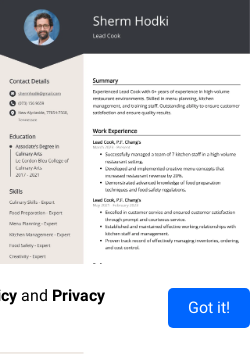What is emphasized in the summary section?
Using the visual information from the image, give a one-word or short-phrase answer.

Menu planning, training staff, customer satisfaction